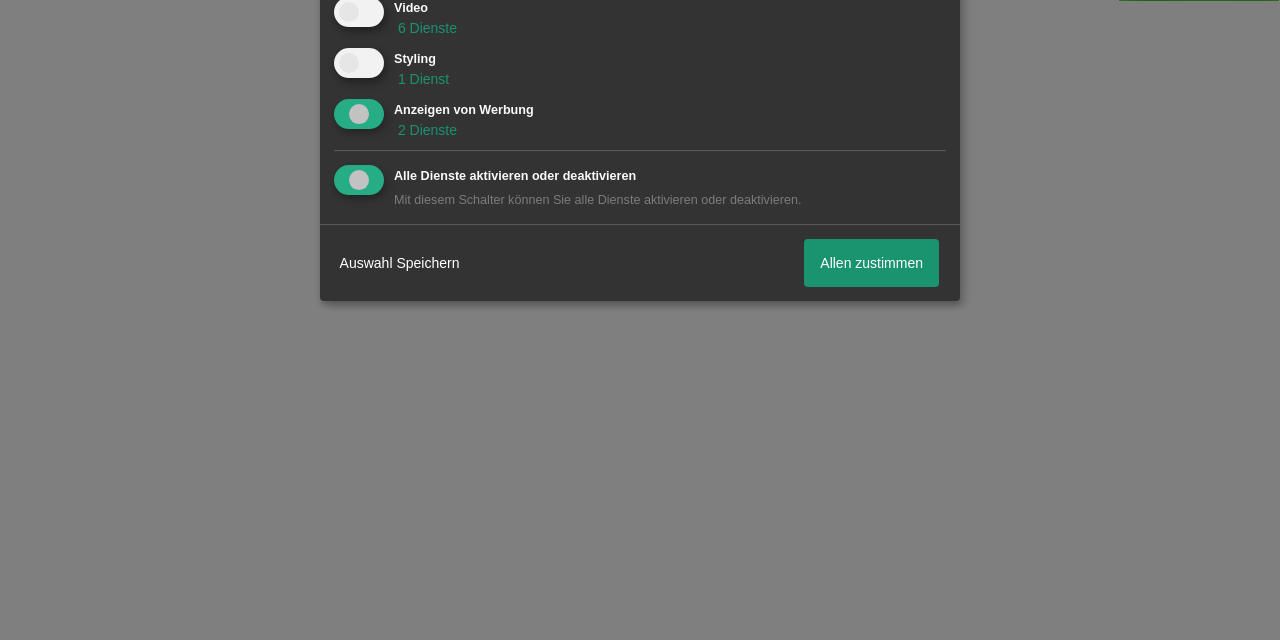Identify the bounding box coordinates for the UI element that matches this description: "parent_node: Anzeigen von Werbung aria-describedby="purpose-item-advertising-description"".

[0.264, 0.16, 0.303, 0.206]